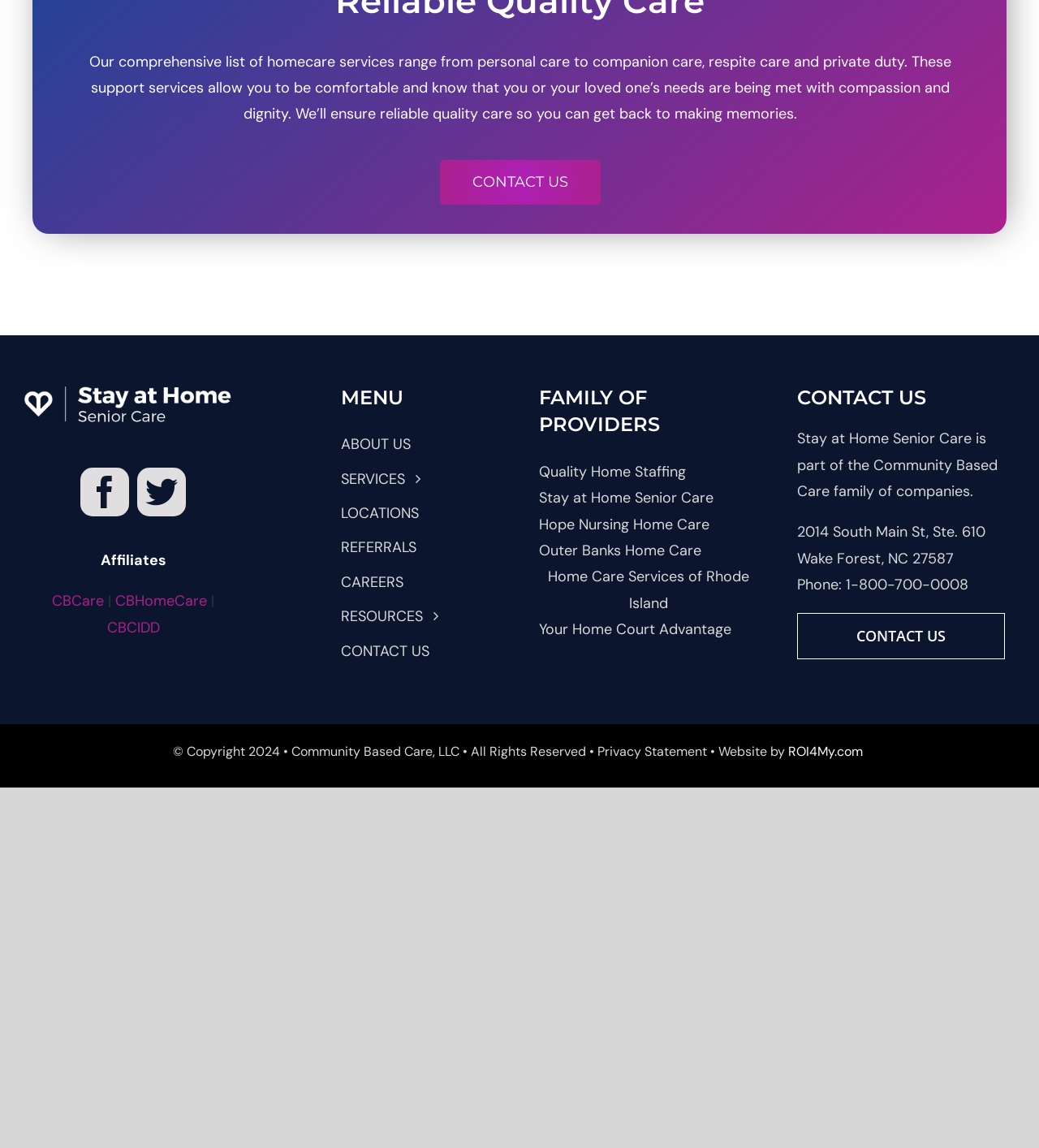Please identify the bounding box coordinates of the clickable area that will fulfill the following instruction: "View article about fictional high end resort on a hit hbo show". The coordinates should be in the format of four float numbers between 0 and 1, i.e., [left, top, right, bottom].

None